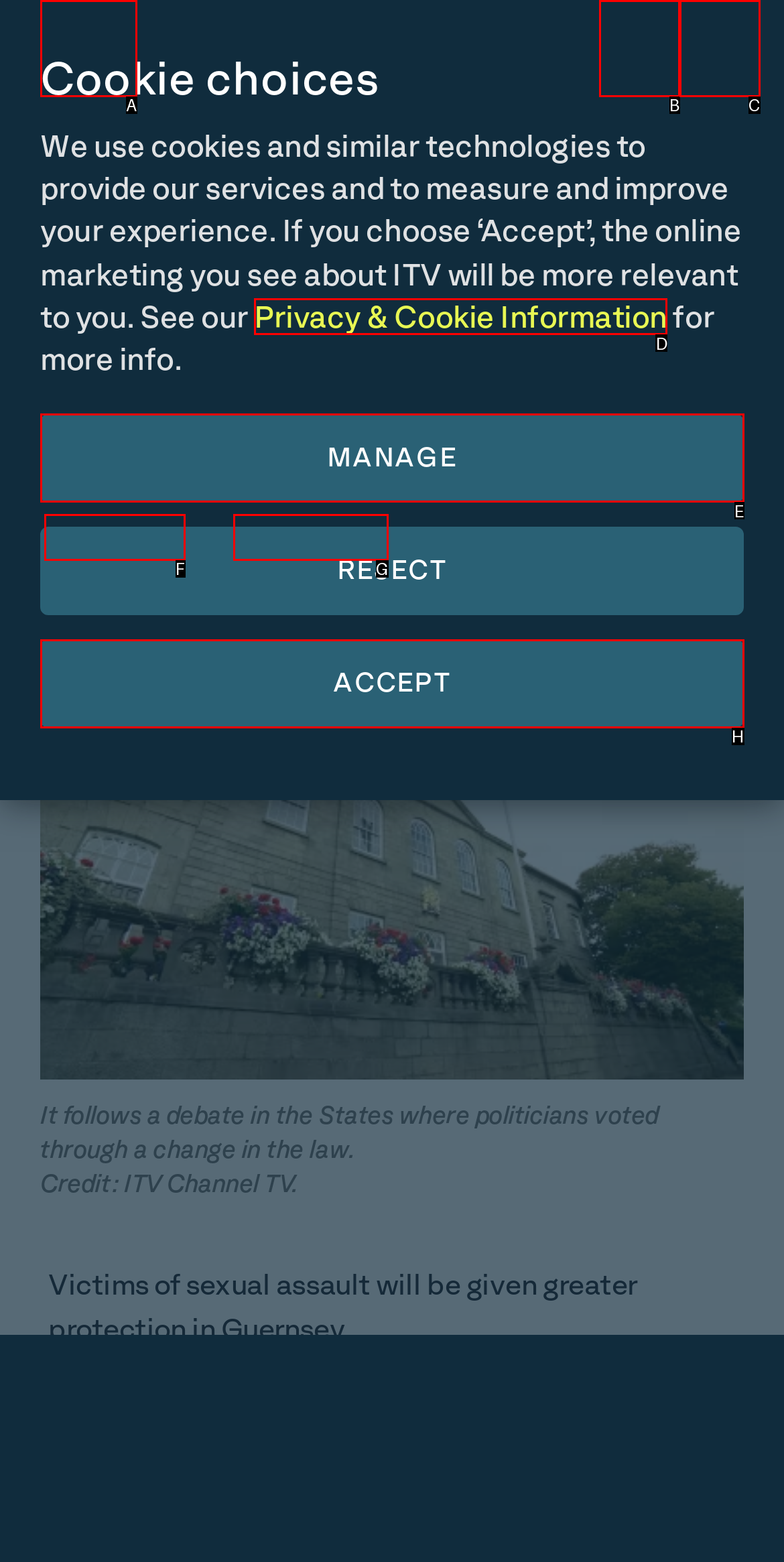Select the HTML element that matches the description: Account icon
Respond with the letter of the correct choice from the given options directly.

B